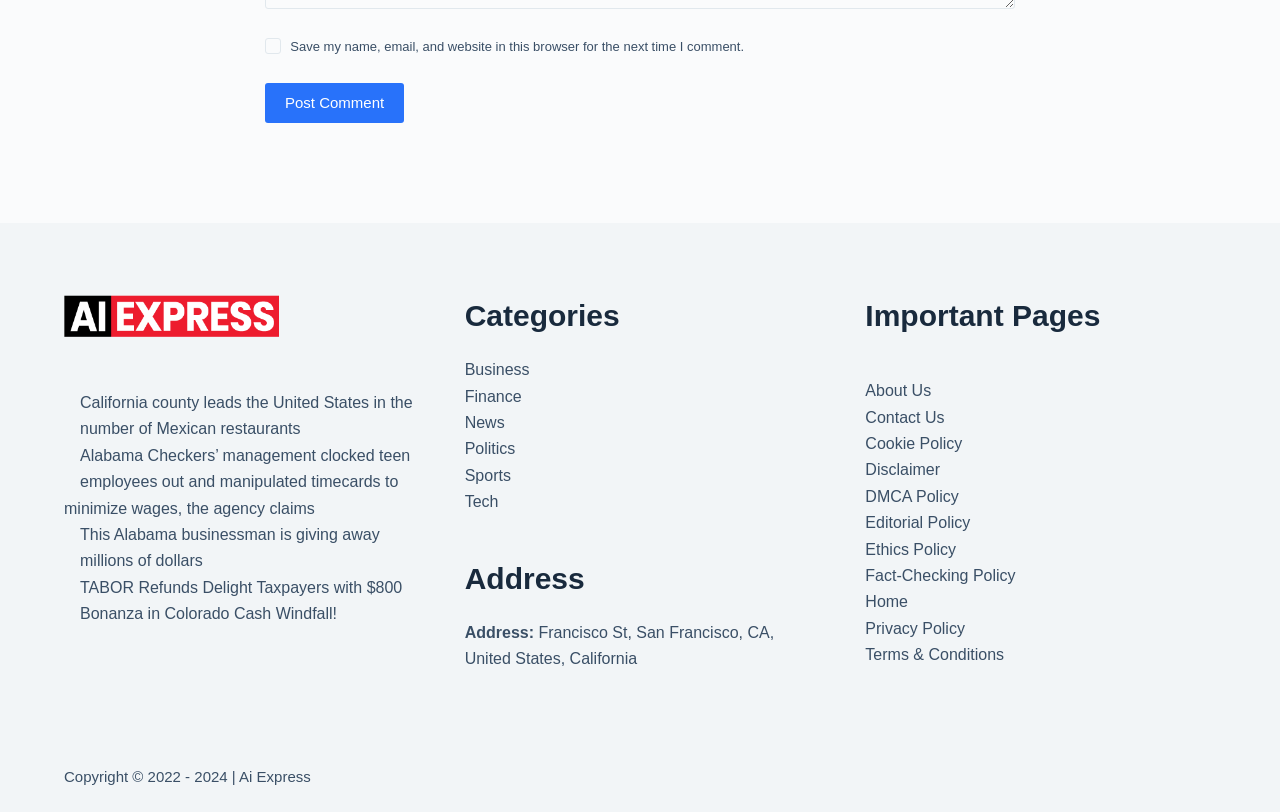Could you specify the bounding box coordinates for the clickable section to complete the following instruction: "Post a comment"?

[0.207, 0.102, 0.316, 0.152]